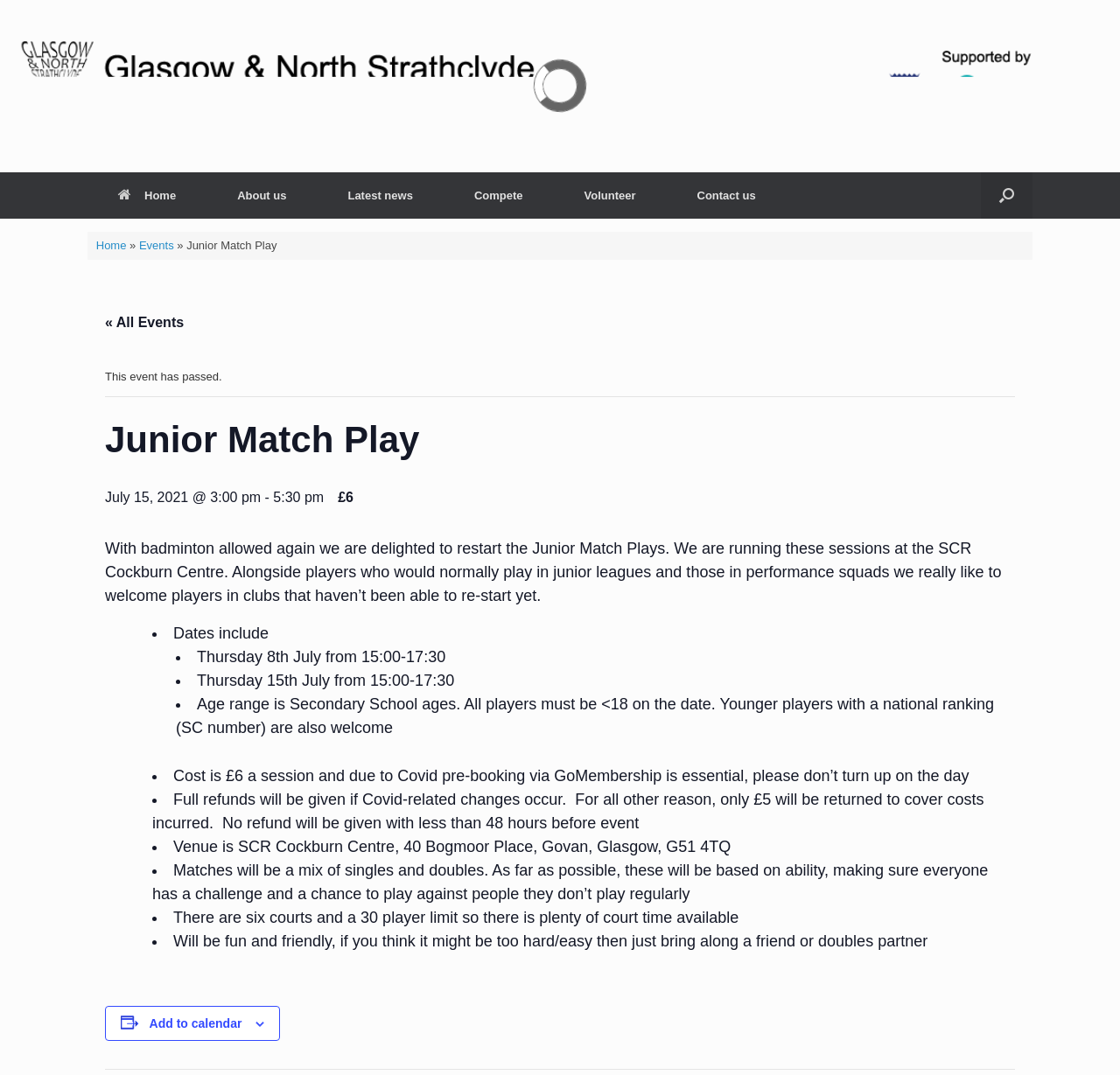Please identify the bounding box coordinates of the element's region that needs to be clicked to fulfill the following instruction: "Open the search". The bounding box coordinates should consist of four float numbers between 0 and 1, i.e., [left, top, right, bottom].

[0.876, 0.16, 0.922, 0.203]